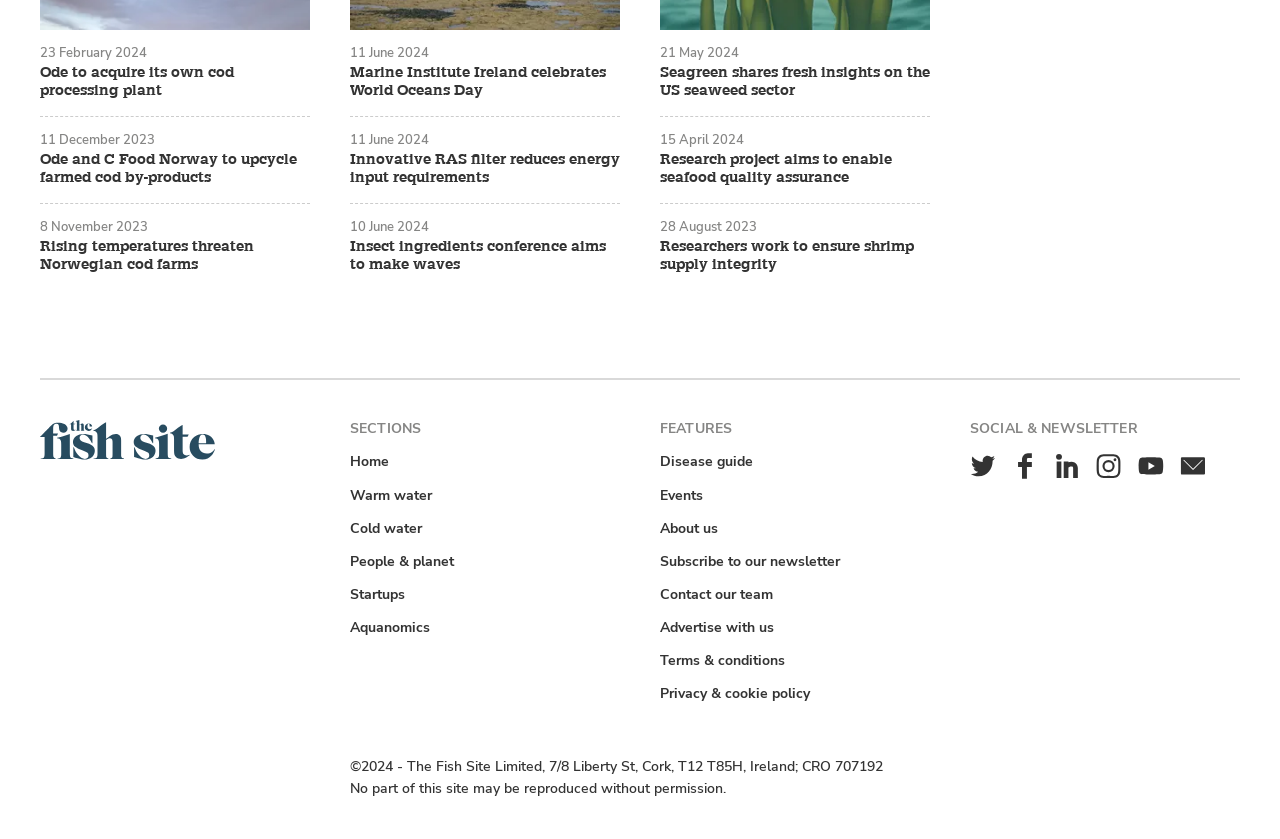Locate the bounding box coordinates of the clickable area to execute the instruction: "Read the 'Innovative RAS filter reduces energy input requirements' article". Provide the coordinates as four float numbers between 0 and 1, represented as [left, top, right, bottom].

[0.273, 0.18, 0.484, 0.223]